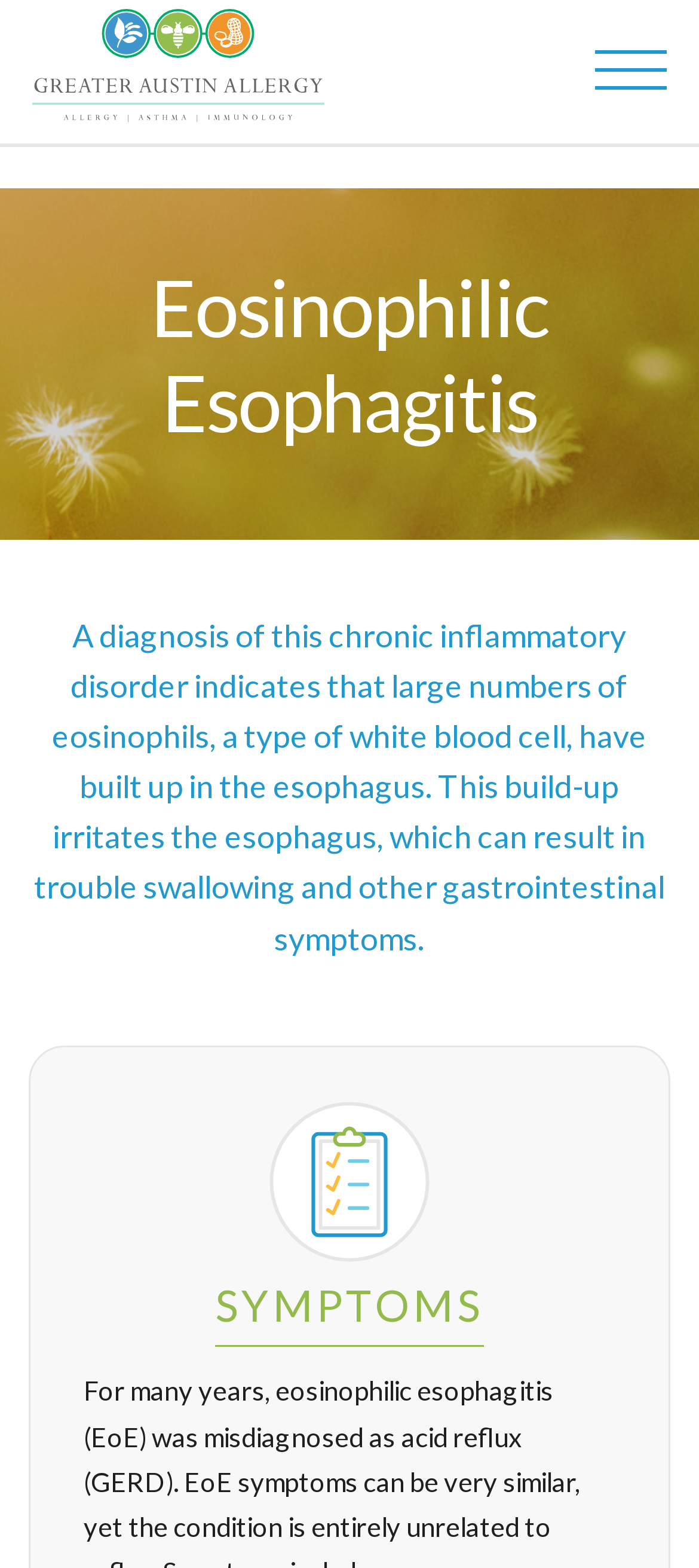What is the section title below the description?
Refer to the image and provide a concise answer in one word or phrase.

SYMPTOMS